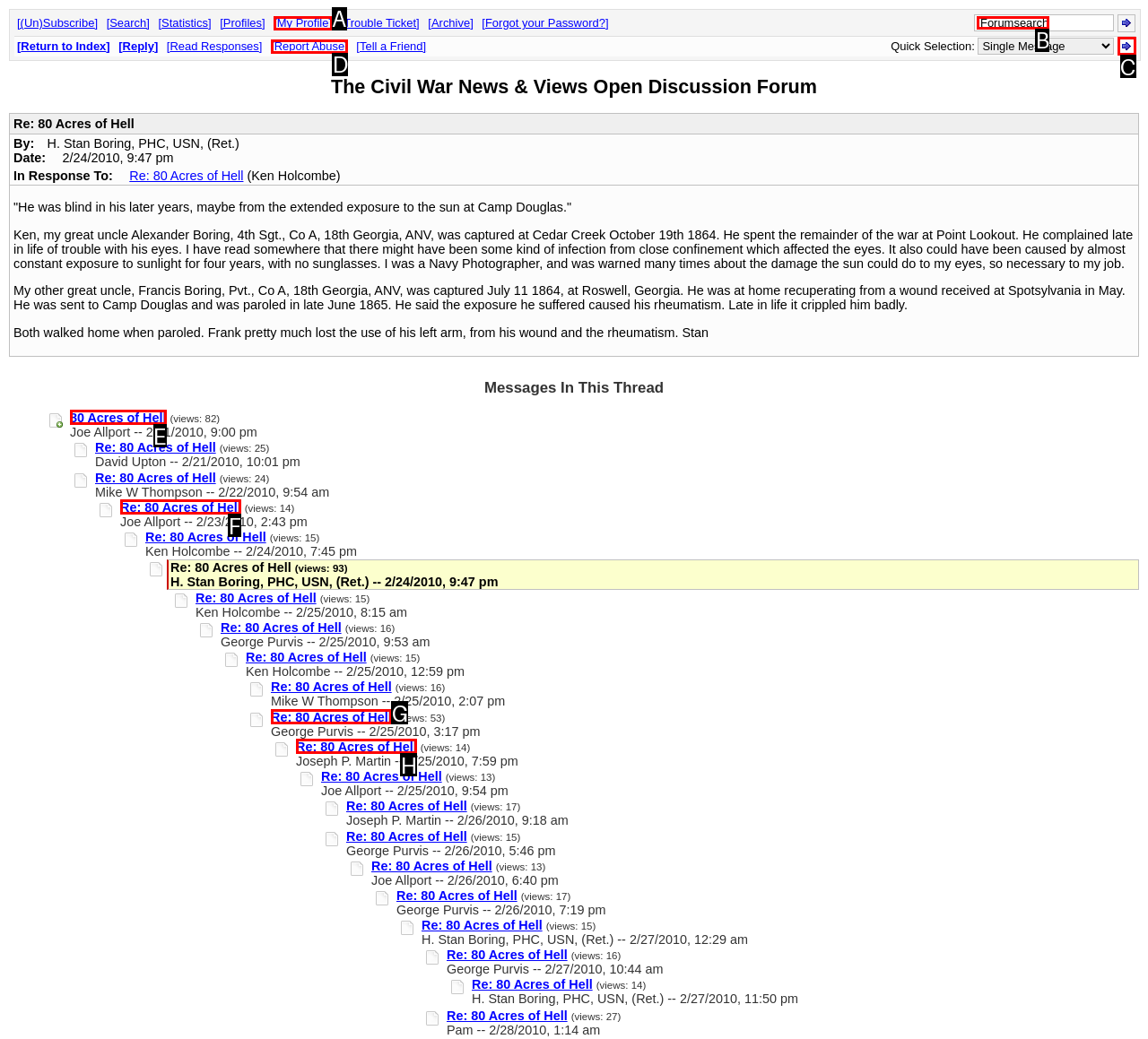Identify the correct UI element to click on to achieve the task: Search in the forum. Provide the letter of the appropriate element directly from the available choices.

B